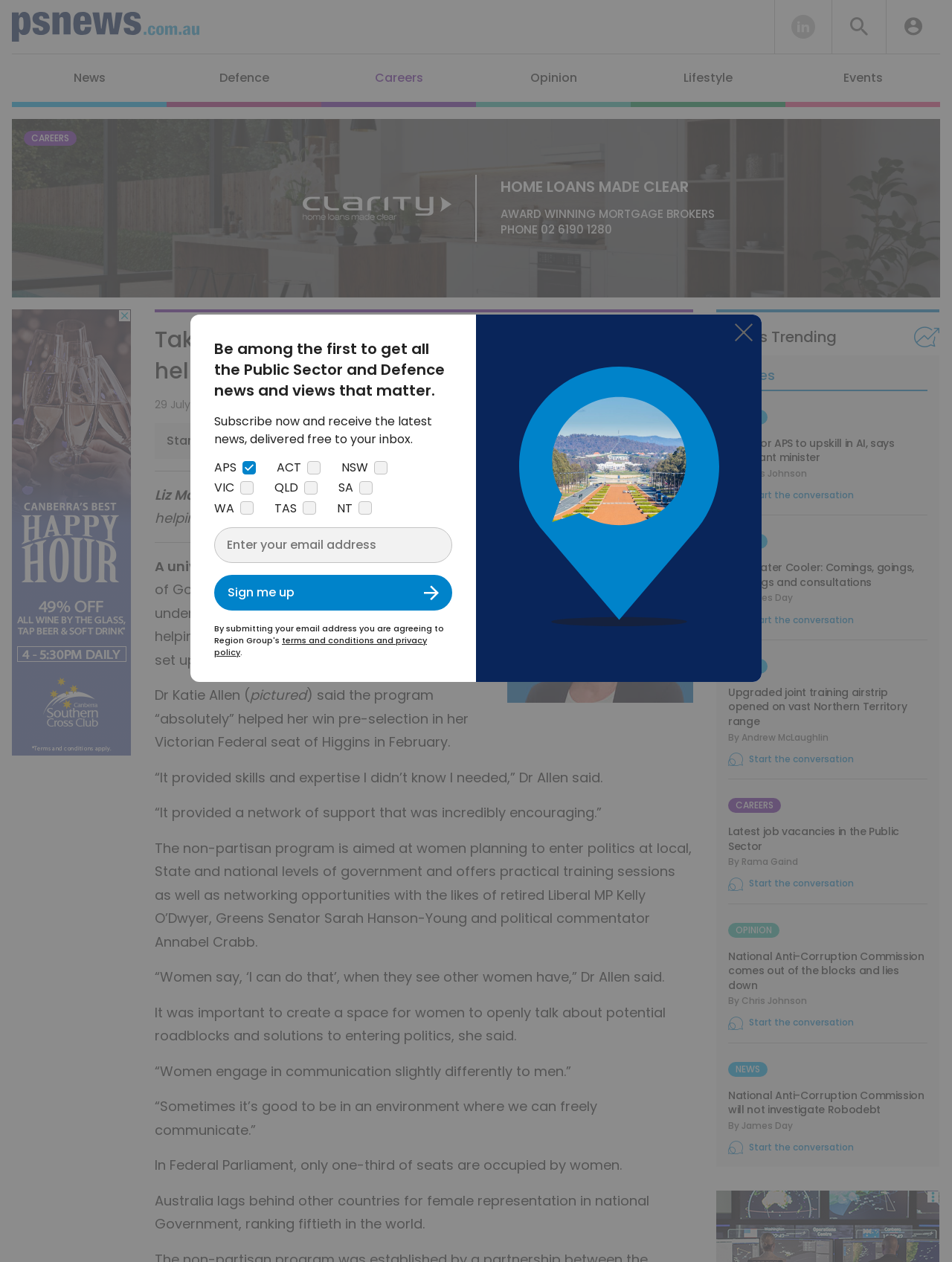Determine the bounding box of the UI element mentioned here: "Start the conversation". The coordinates must be in the format [left, top, right, bottom] with values ranging from 0 to 1.

[0.765, 0.904, 0.974, 0.915]